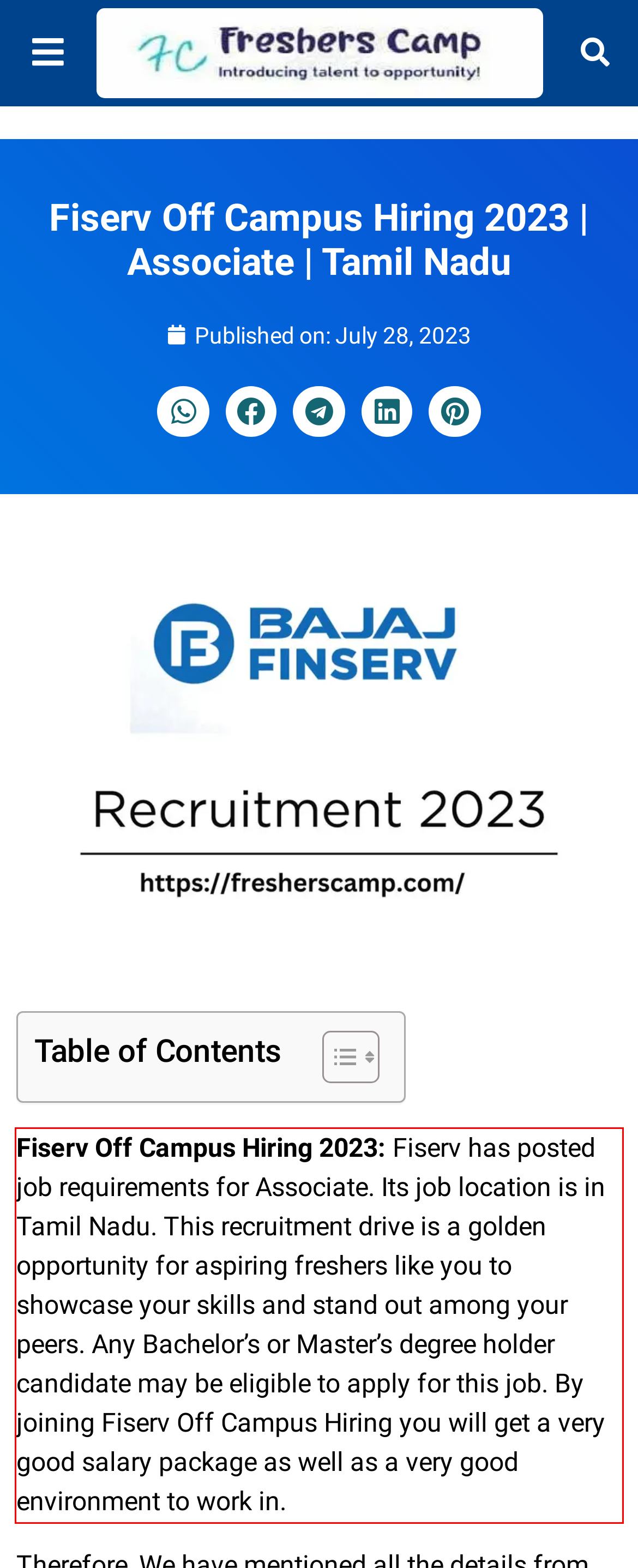Using the provided screenshot, read and generate the text content within the red-bordered area.

Fiserv Off Campus Hiring 2023: Fiserv has posted job requirements for Associate. Its job location is in Tamil Nadu. This recruitment drive is a golden opportunity for aspiring freshers like you to showcase your skills and stand out among your peers. Any Bachelor’s or Master’s degree holder candidate may be eligible to apply for this job. By joining Fiserv Off Campus Hiring you will get a very good salary package as well as a very good environment to work in.